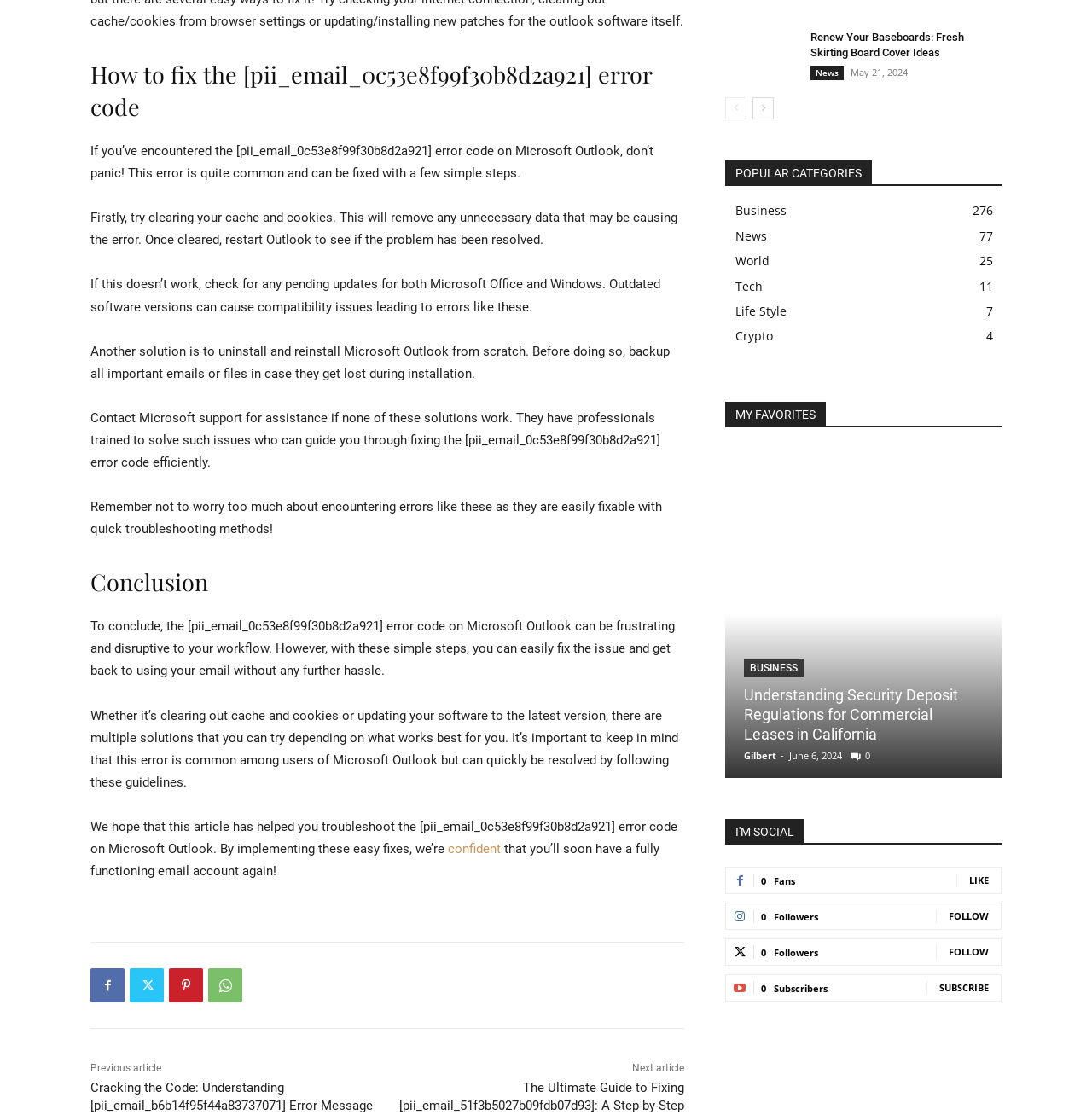What is the first step to fix the error code?
Give a comprehensive and detailed explanation for the question.

The first step to fix the error code is mentioned in the second paragraph of the article, which suggests clearing cache and cookies as a solution to the problem.